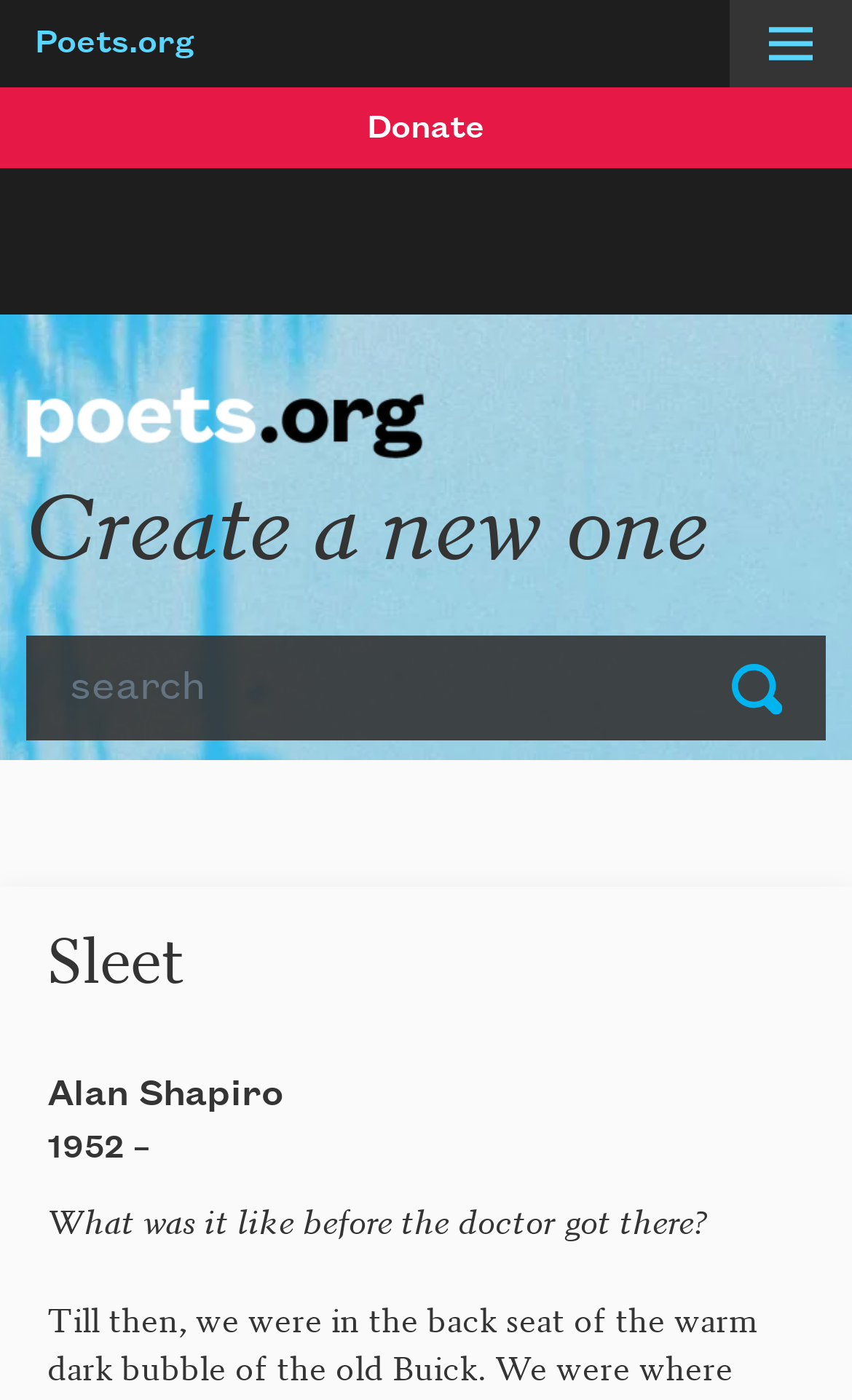Analyze the image and provide a detailed answer to the question: What is the name of the website?

I determined the name of the website by looking at the link element with the text 'Poets.org' which appears twice on the webpage, indicating that it is the website's name.